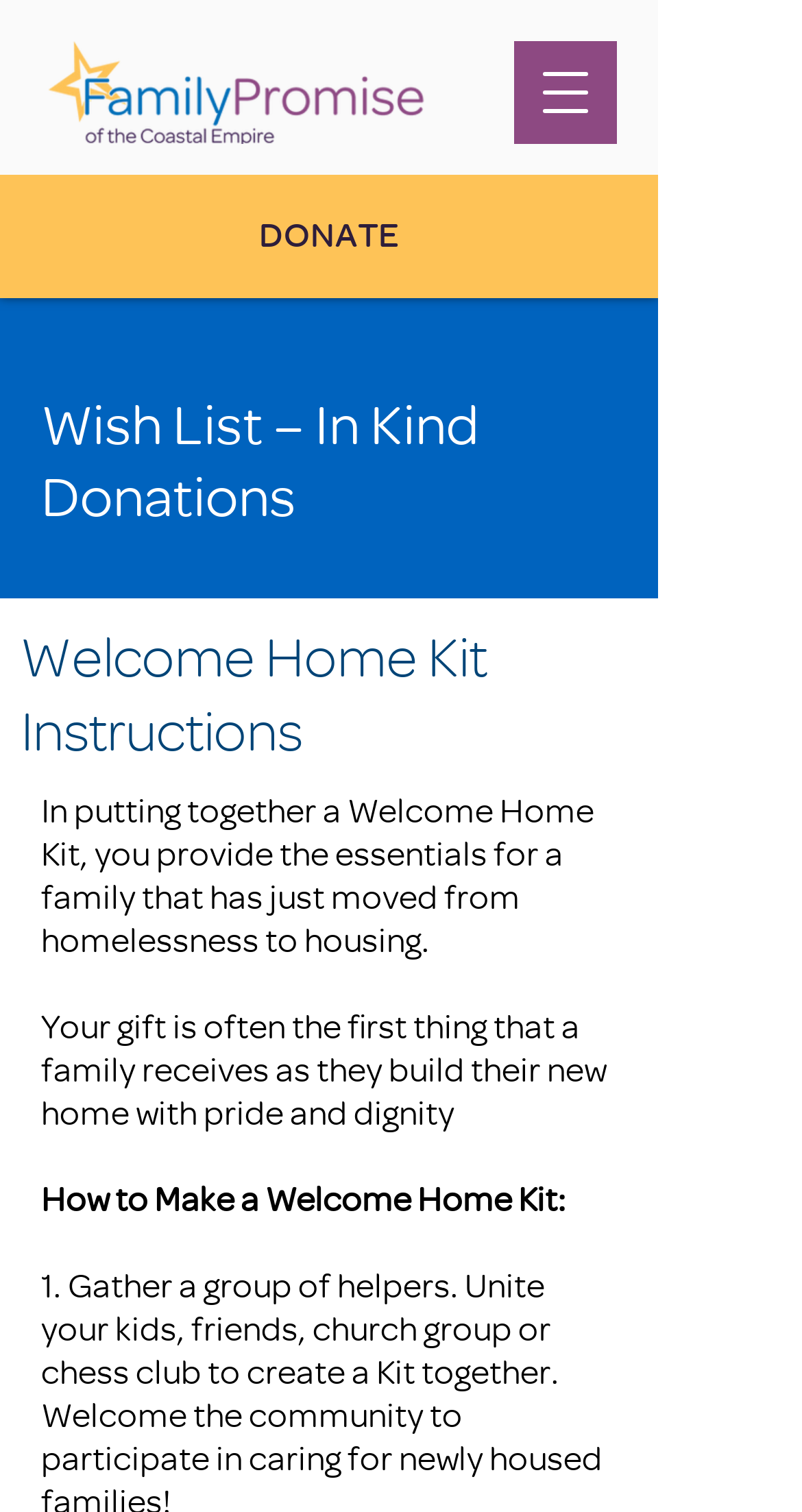What is the name of the organization?
With the help of the image, please provide a detailed response to the question.

The name of the organization can be inferred from the logo image 'FP-Coastal-Empire_horizontal.png' and the root element 'WISH LIST | FP Coastal Empire'.